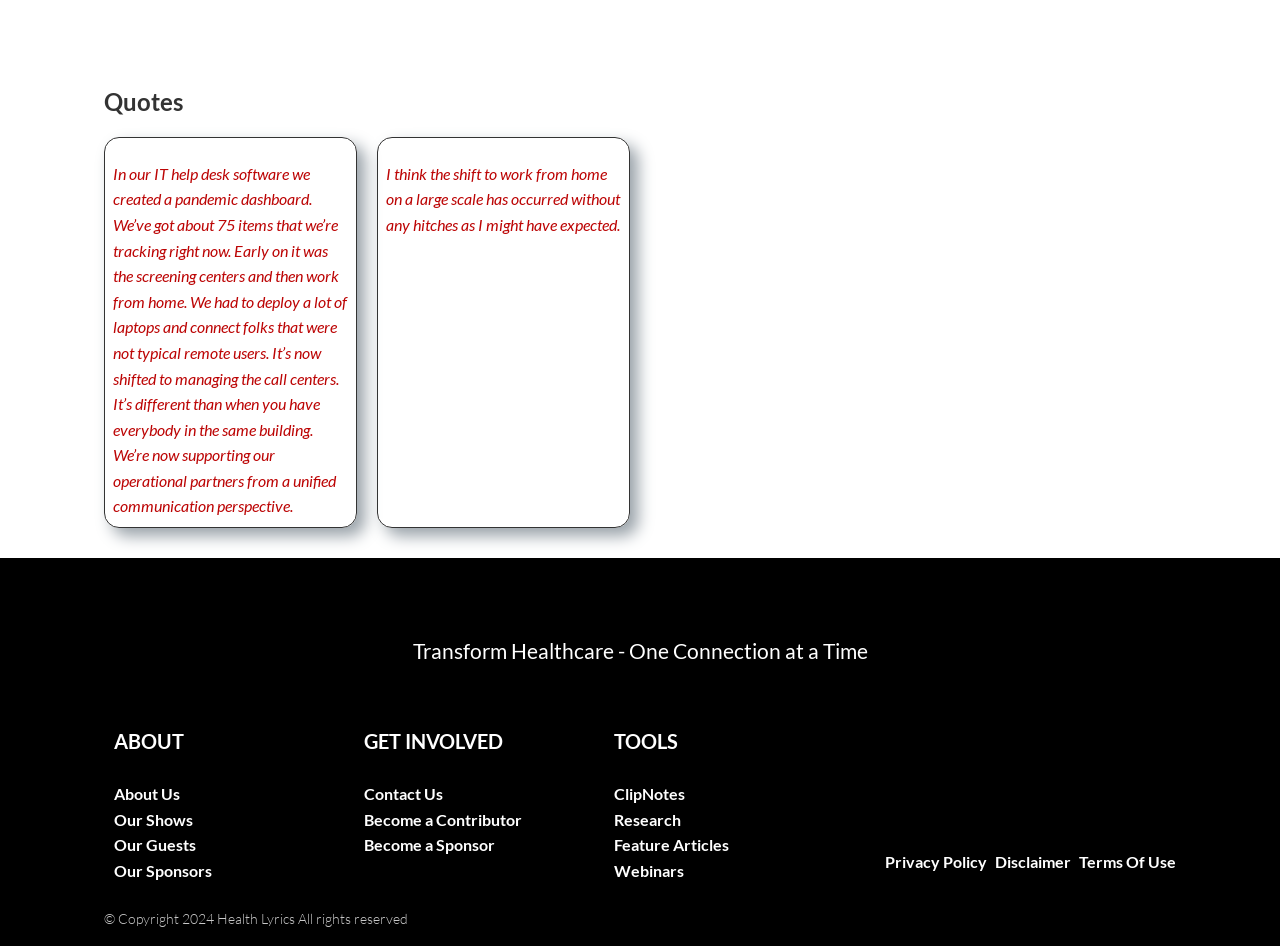From the webpage screenshot, predict the bounding box coordinates (top-left x, top-left y, bottom-right x, bottom-right y) for the UI element described here: SCHOLARSHIP PROGRAM

None